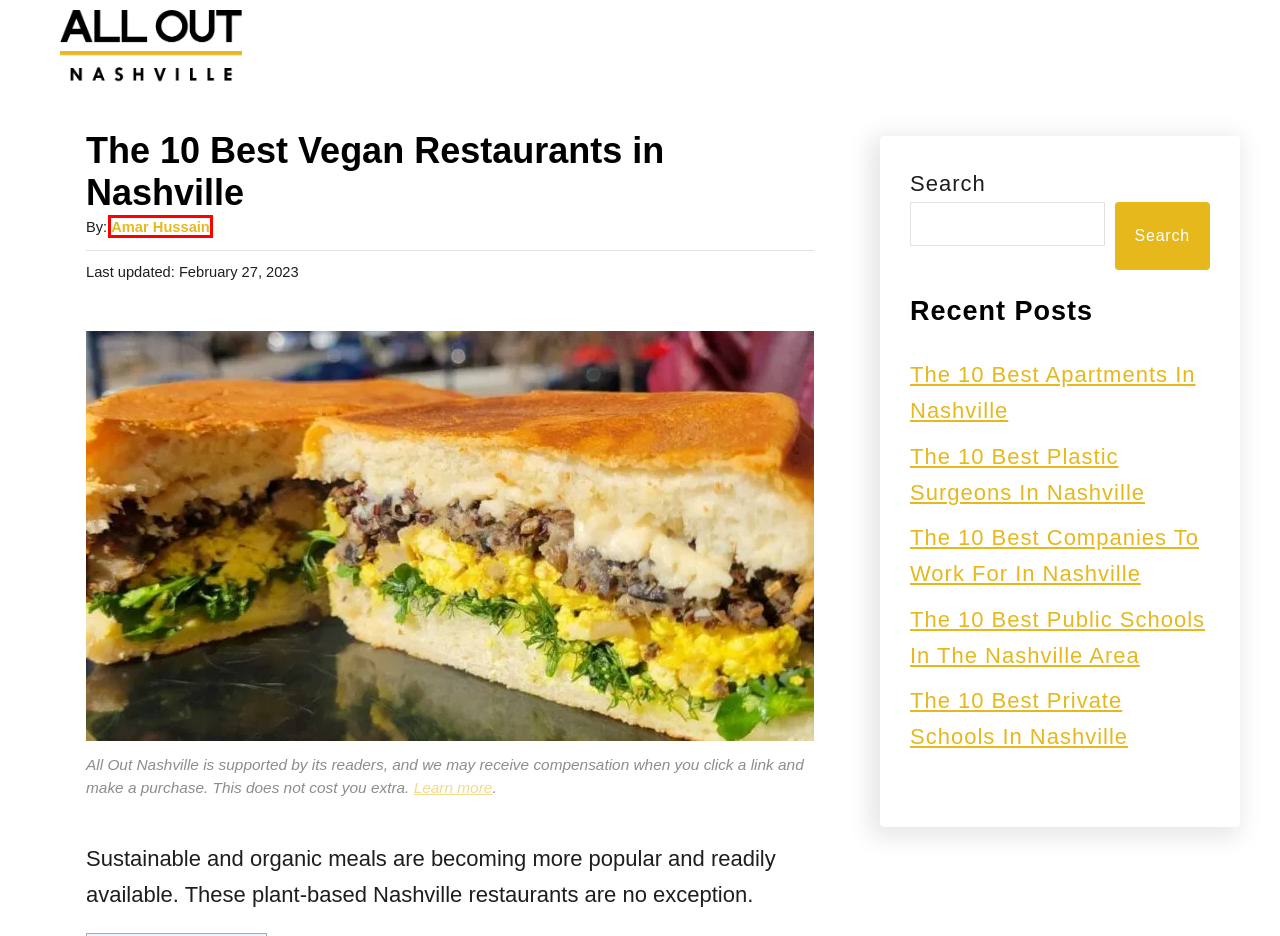Analyze the screenshot of a webpage featuring a red rectangle around an element. Pick the description that best fits the new webpage after interacting with the element inside the red bounding box. Here are the candidates:
A. December 2023 - All Out Nashville
B. The 10 Best Public Schools in the Nashville Area
C. Amar Hussain, Author at All Out Nashville
D. The 10 Best Private Schools in Nashville
E. All Out Nashville
F. July 2023 - All Out Nashville
G. The 10 Best Plastic Surgeons In Nashville
H. The 10 Best Apartments In Nashville

C